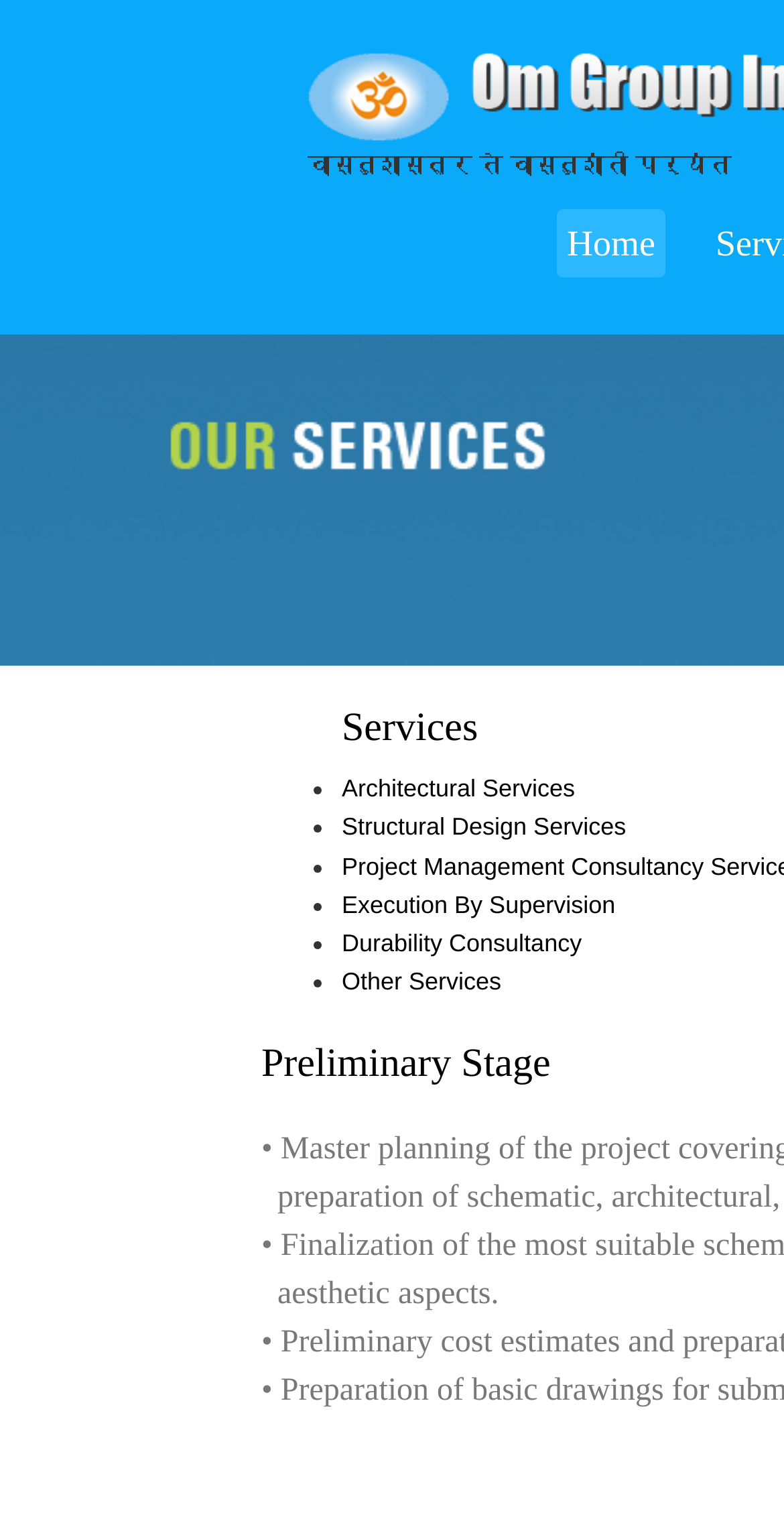Provide the bounding box coordinates for the specified HTML element described in this description: "Architectural Services". The coordinates should be four float numbers ranging from 0 to 1, in the format [left, top, right, bottom].

[0.436, 0.51, 0.733, 0.529]